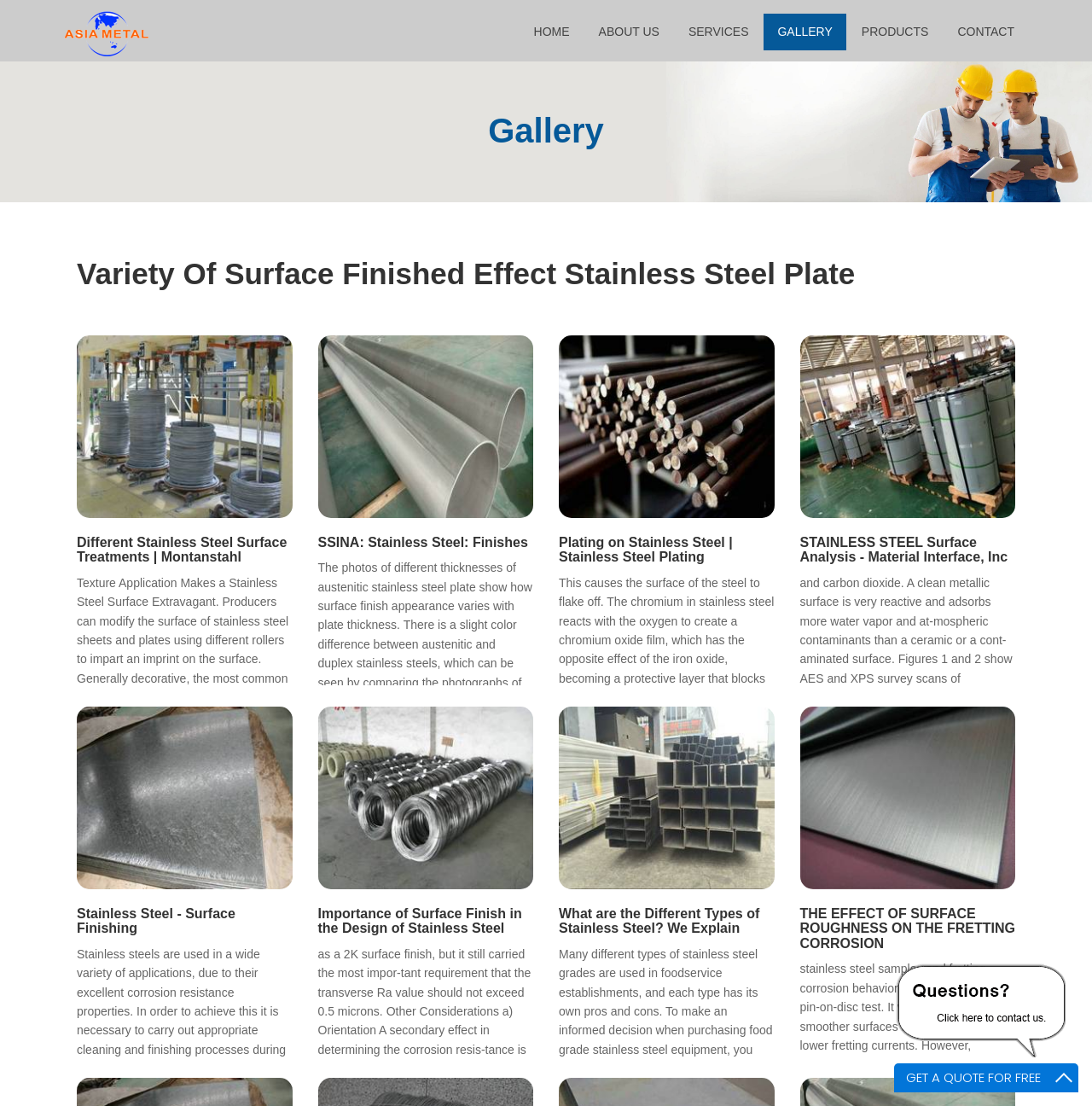Specify the bounding box coordinates of the area to click in order to execute this command: 'Maximize the window'. The coordinates should consist of four float numbers ranging from 0 to 1, and should be formatted as [left, top, right, bottom].

[0.965, 0.965, 0.984, 0.984]